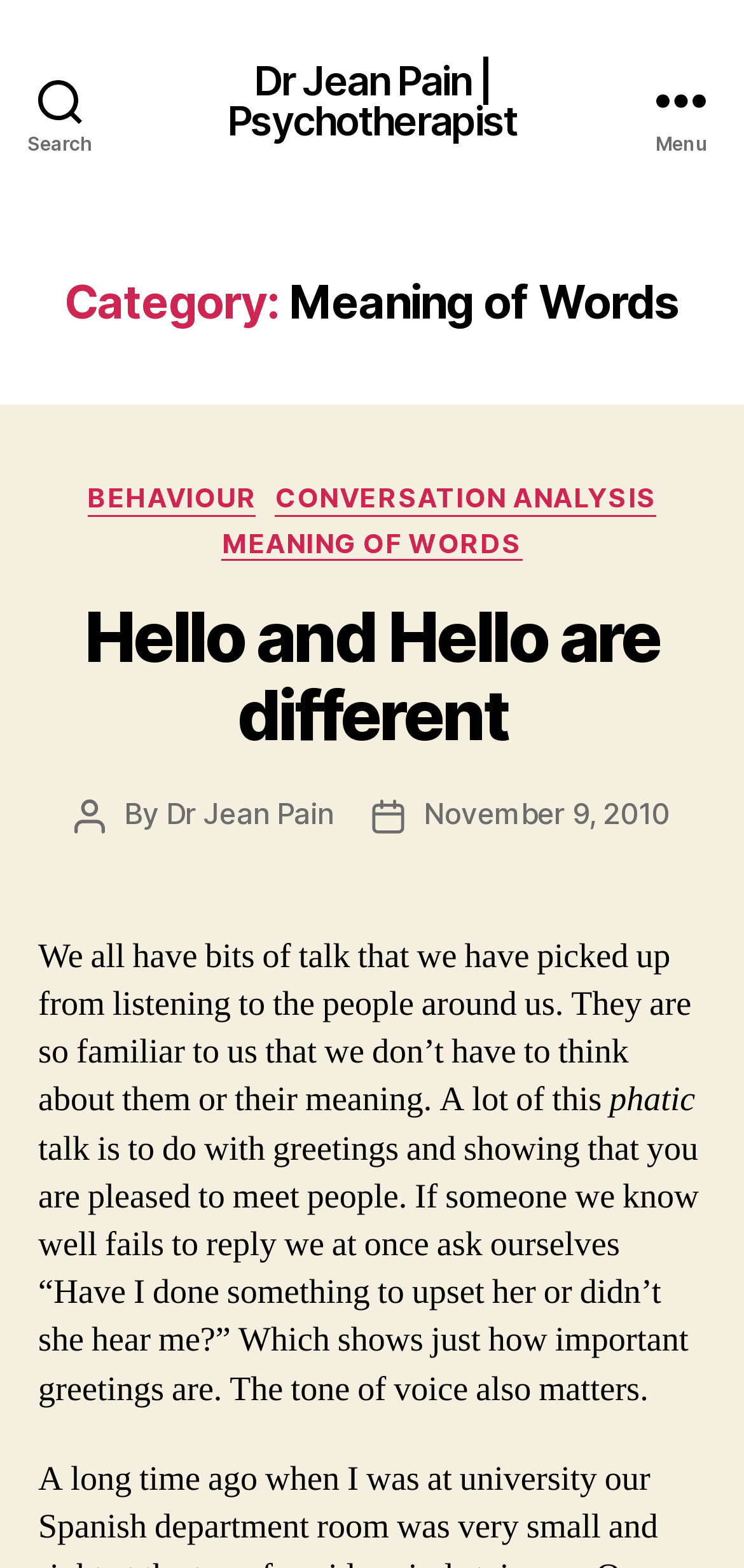Construct a thorough caption encompassing all aspects of the webpage.

The webpage is about the meaning of words, specifically focusing on the concept of phatic talk, which is a type of conversation that involves greetings and showing pleasure in meeting people. 

At the top left corner, there is a search button. Next to it, there is a link to the psychotherapist's profile, Dr. Jean Pain. On the top right corner, there is a menu button. 

Below the menu button, there is a header section that contains a category heading "Meaning of Words" and a subheading "Categories" with links to related topics such as "BEHAVIOUR", "CONVERSATION ANALYSIS", and "MEANING OF WORDS". 

Under the category section, there is a heading "Hello and Hello are different" with a link to a related article. Below this, there is a section that displays the post author, Dr. Jean Pain, and the post date, November 9, 2010. 

The main content of the webpage is a passage of text that discusses the concept of phatic talk, explaining how it is a natural part of our conversations and how important greetings are in our interactions with others. The tone of voice is also emphasized as a crucial aspect of phatic talk.